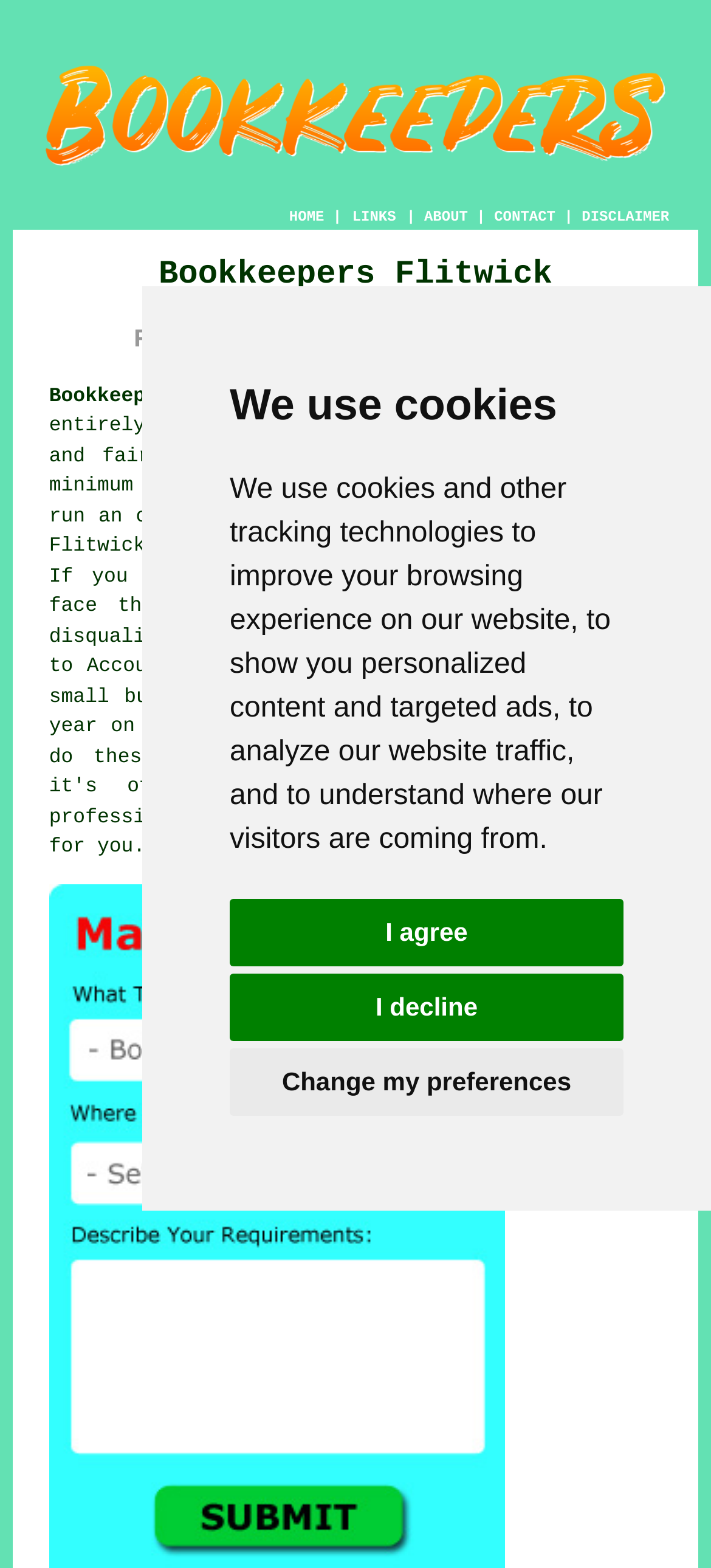Locate the bounding box coordinates of the element you need to click to accomplish the task described by this instruction: "Click the ABOUT link".

[0.597, 0.134, 0.658, 0.144]